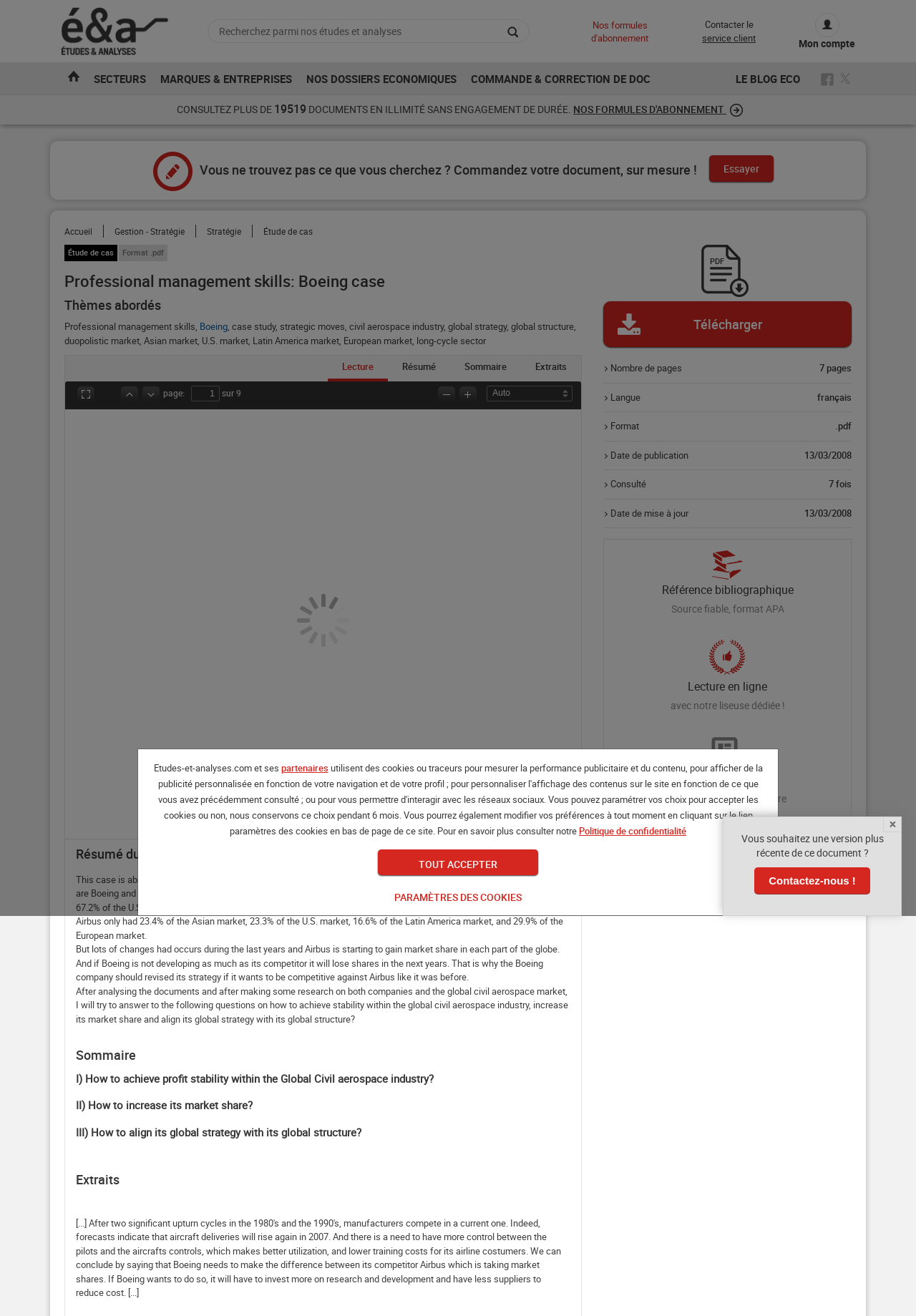What is the language of the document?
Utilize the image to construct a detailed and well-explained answer.

The language of the document can be found in the section that describes the document's details, where it says 'Langue: français'.